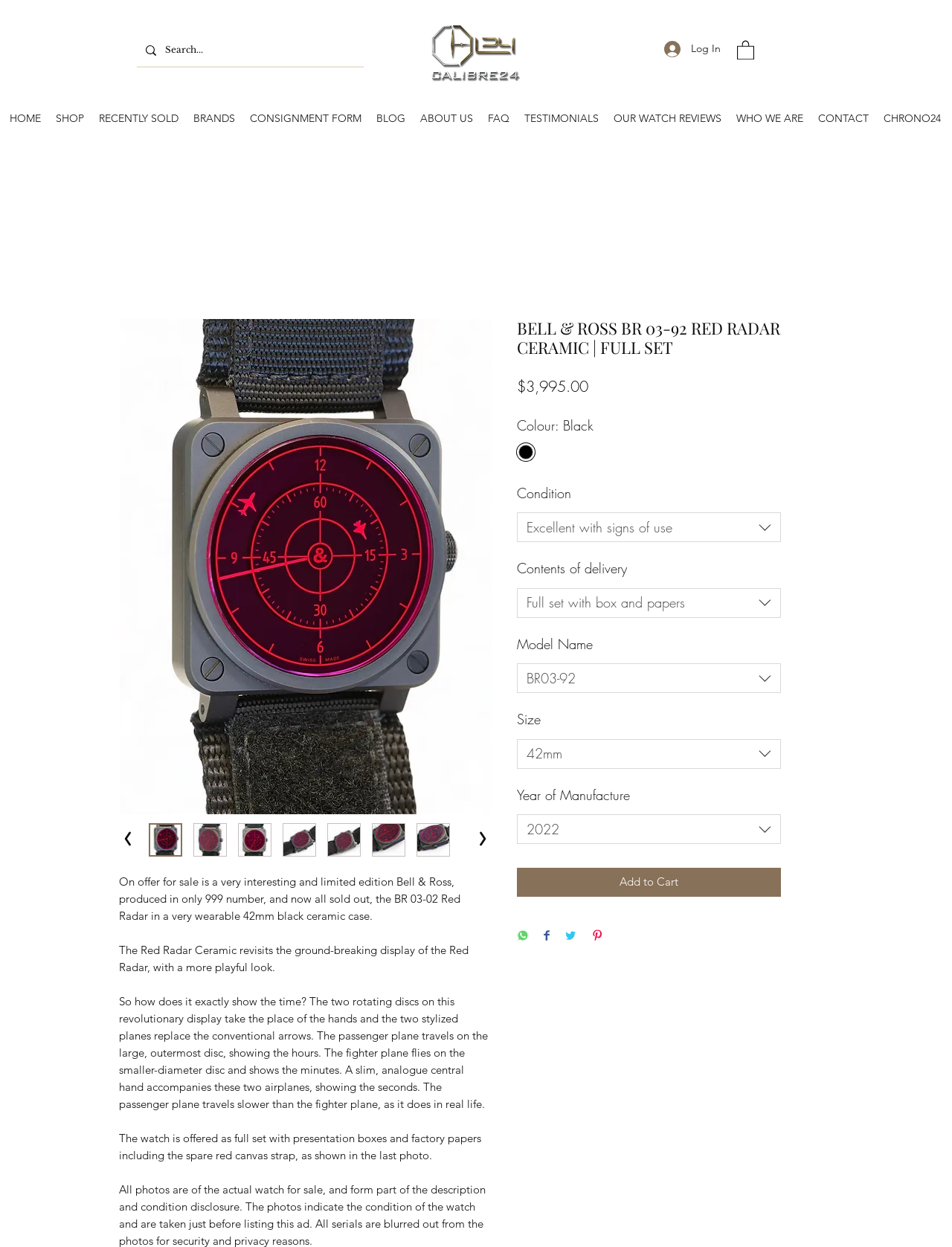Using the element description: "Excellent with signs of use", determine the bounding box coordinates. The coordinates should be in the format [left, top, right, bottom], with values between 0 and 1.

[0.543, 0.411, 0.82, 0.435]